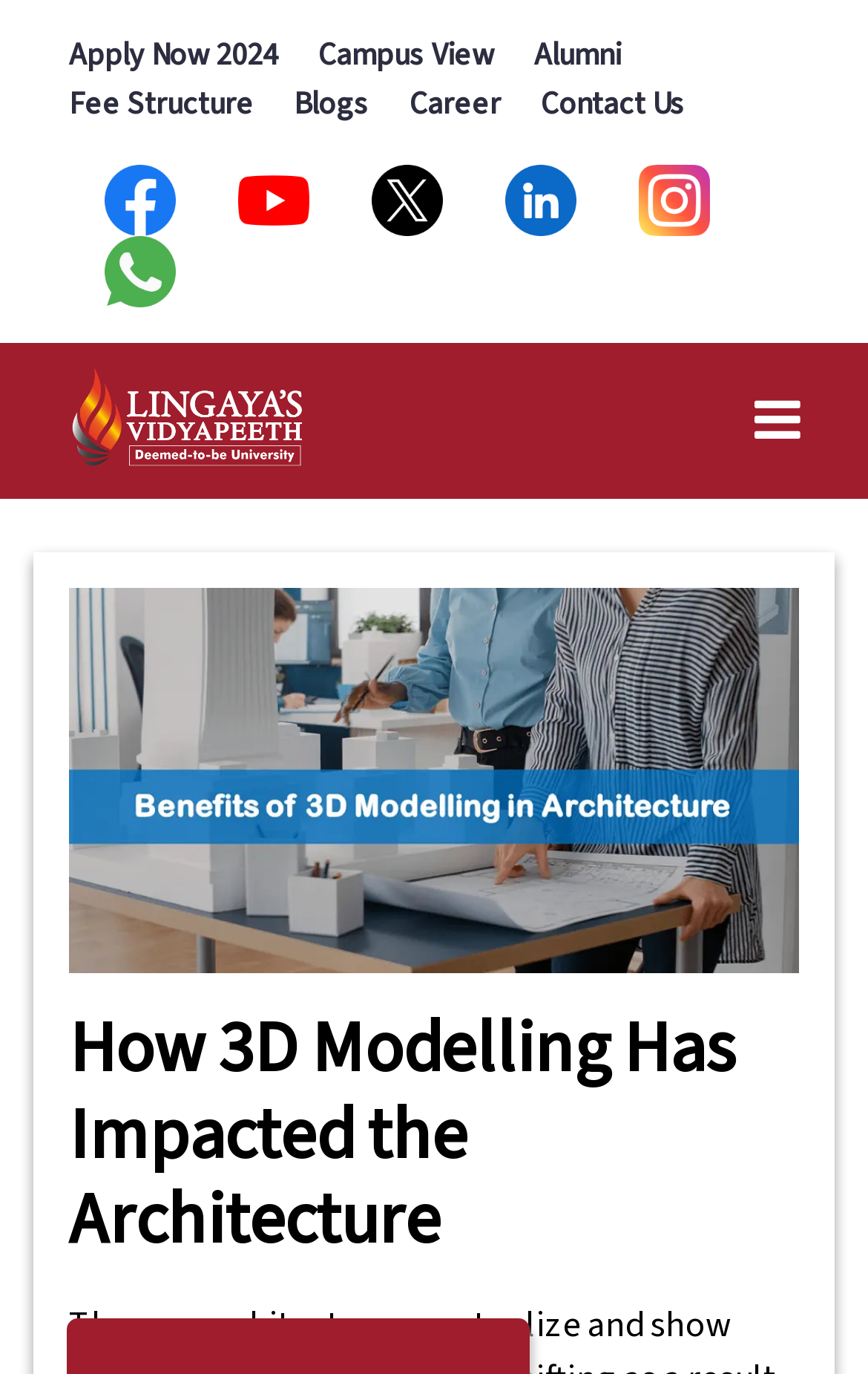Specify the bounding box coordinates of the area to click in order to follow the given instruction: "Check the Fee Structure."

[0.079, 0.06, 0.292, 0.092]